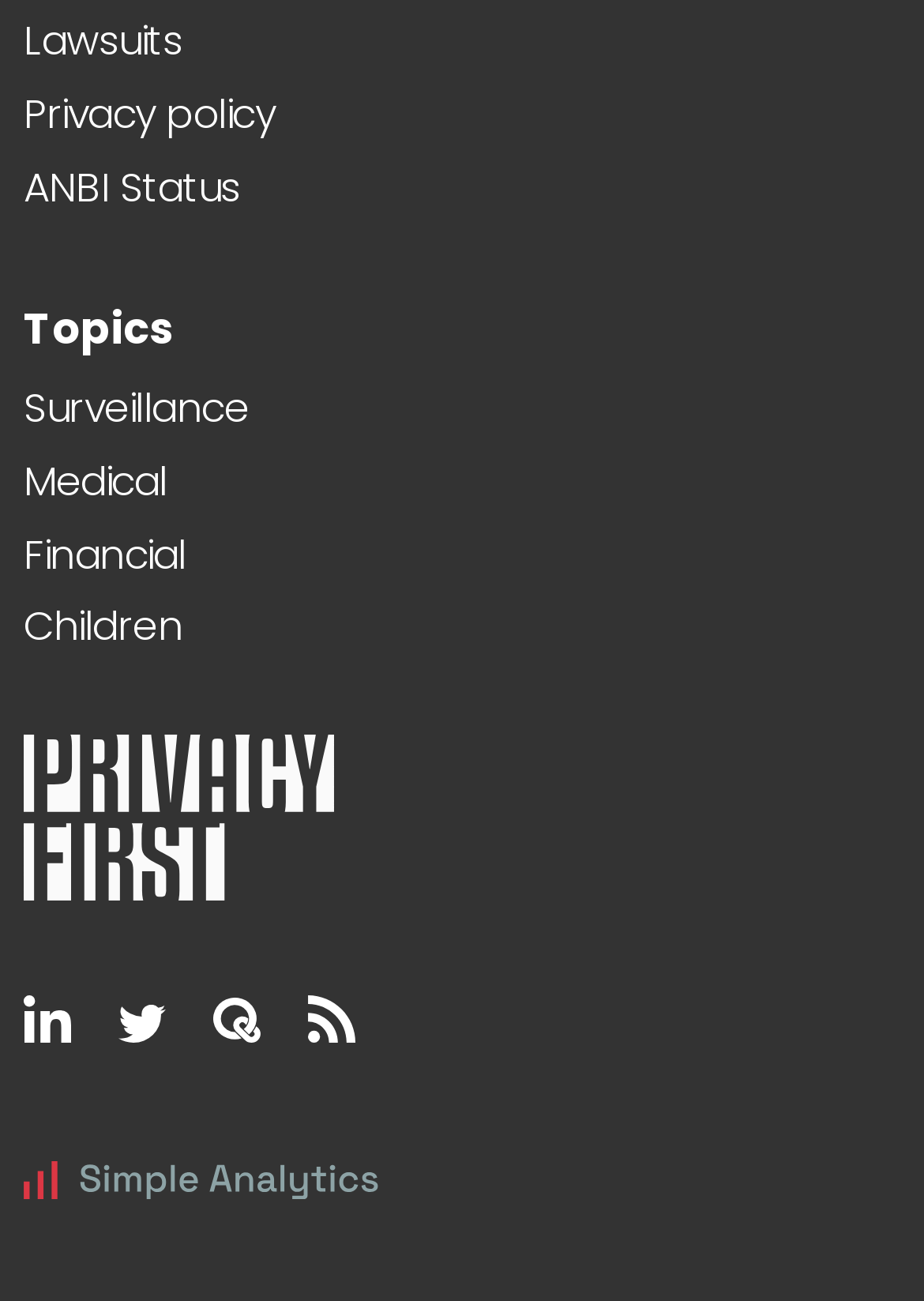Identify the bounding box coordinates of the clickable section necessary to follow the following instruction: "Go to LinkedIn page". The coordinates should be presented as four float numbers from 0 to 1, i.e., [left, top, right, bottom].

[0.026, 0.766, 0.077, 0.802]